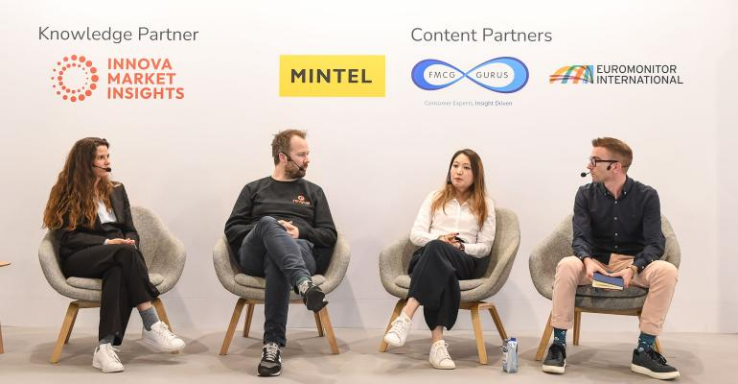What is the name of the knowledge partner highlighted in the backdrop?
Could you answer the question with a detailed and thorough explanation?

The backdrop prominently displays logos of various partnerships, with 'Innova Market Insights' and 'MINTEL' highlighted as knowledge partners, which suggests that Innova Market Insights is one of the knowledge partners involved in the event.